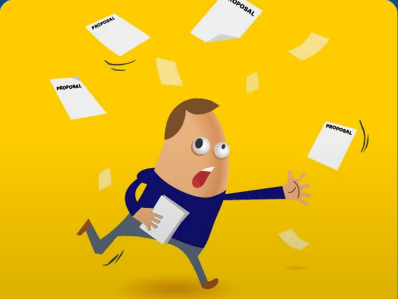What is written on the papers surrounding the character?
Kindly offer a detailed explanation using the data available in the image.

The papers surrounding the character are prominently labeled 'PROPOSAL', which adds to the sense of chaos and urgency, implying that the character is dealing with multiple proposals and deadlines.